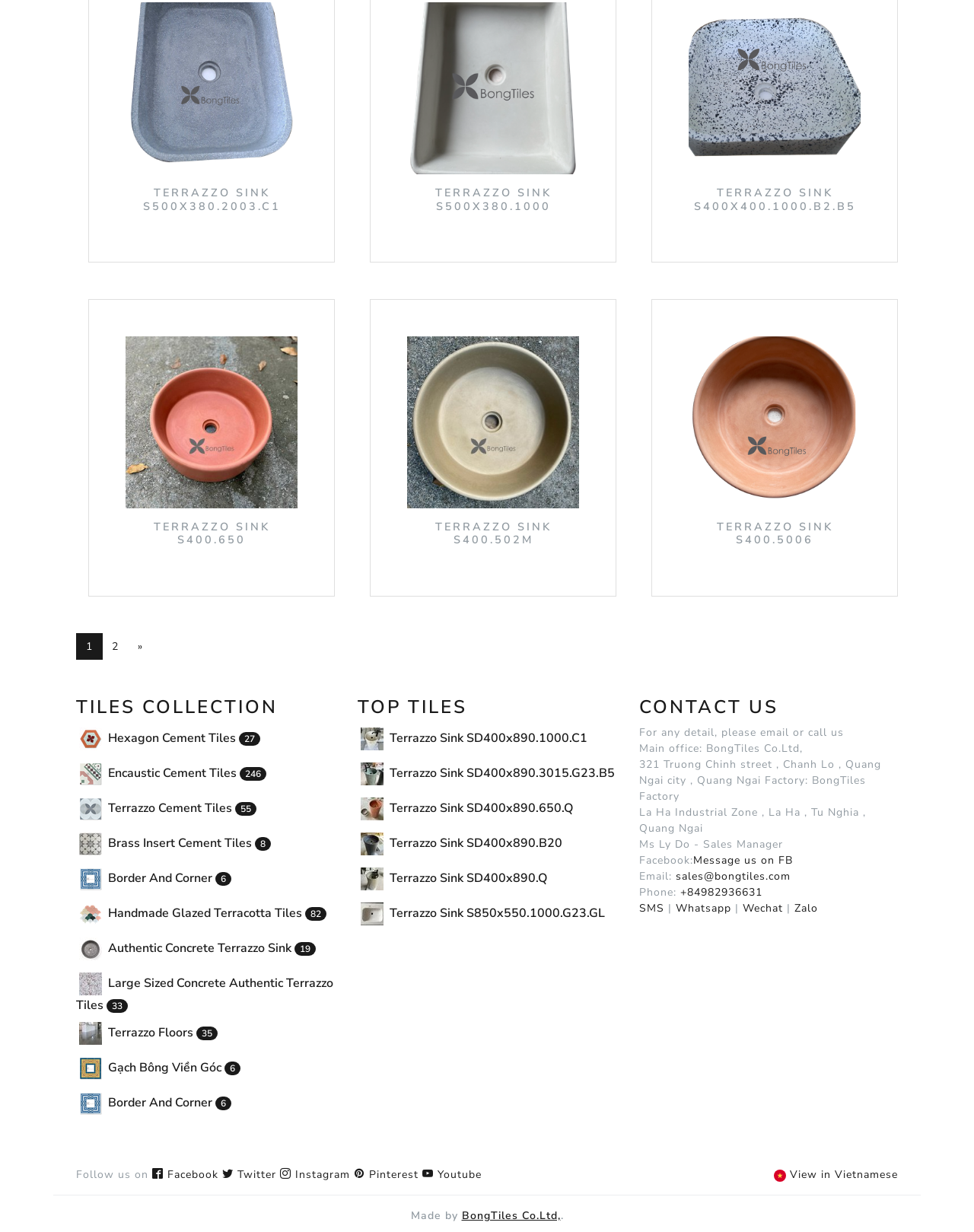What is the shape of the tiles shown in the figures?
Based on the screenshot, answer the question with a single word or phrase.

Various